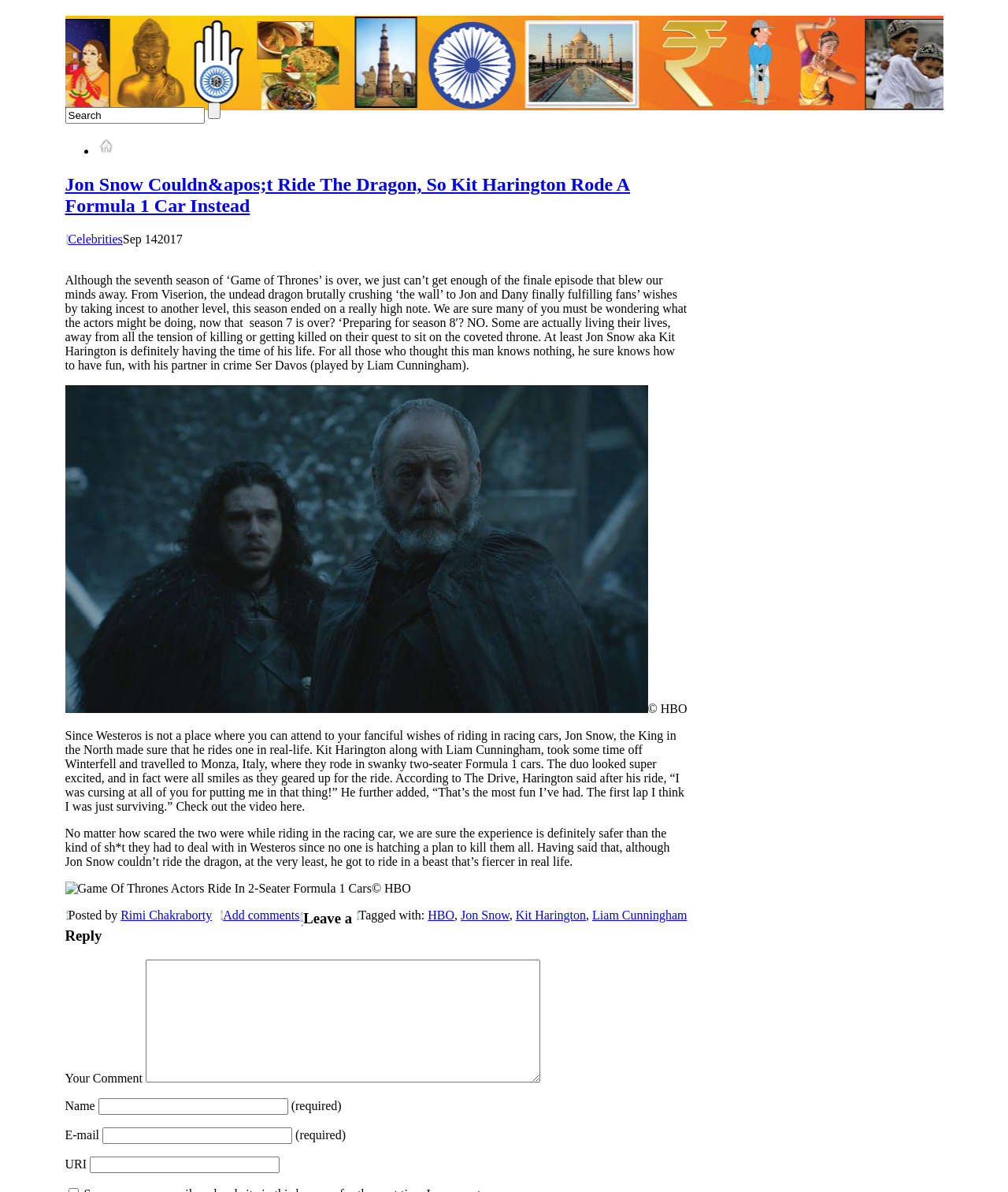Locate the UI element described as follows: "parent_node: Name (required) name="author"". Return the bounding box coordinates as four float numbers between 0 and 1 in the order [left, top, right, bottom].

[0.097, 0.921, 0.286, 0.935]